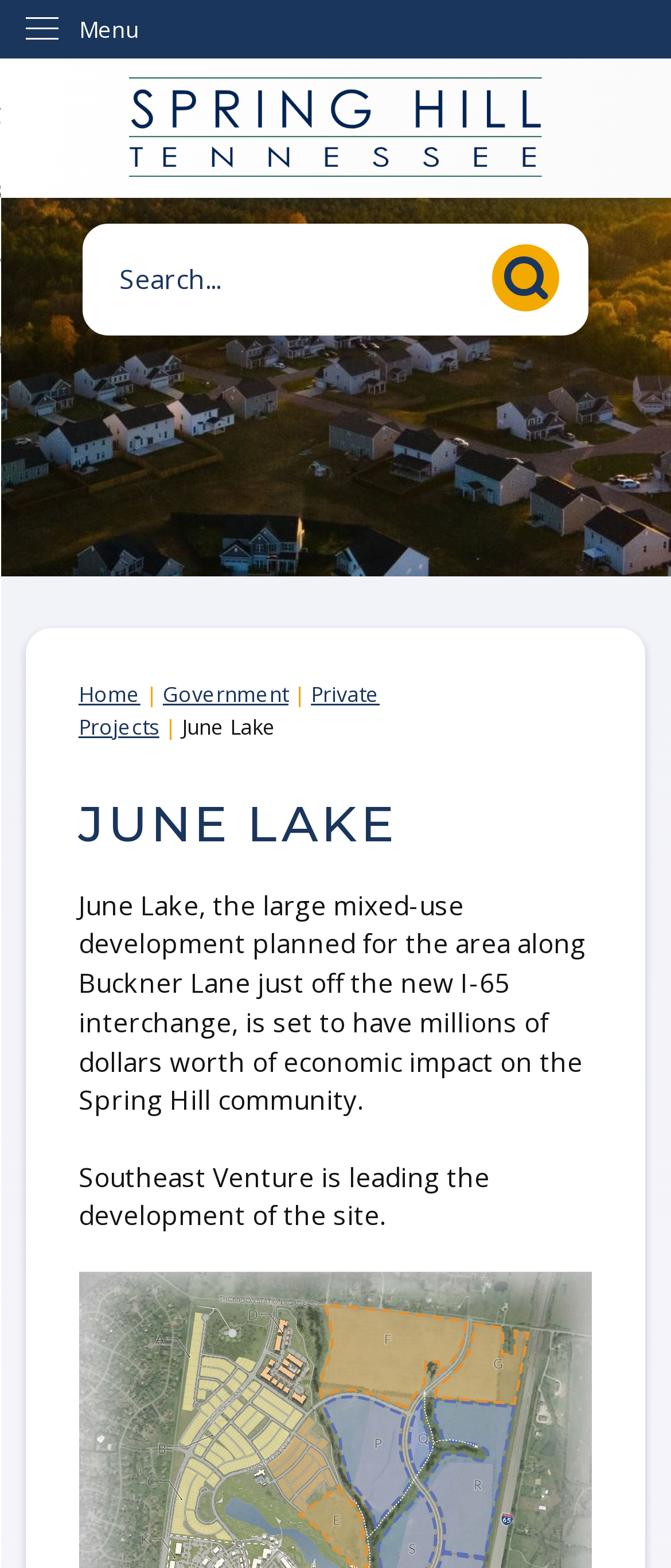Locate the bounding box coordinates of the element's region that should be clicked to carry out the following instruction: "Go to Spring Hill TN Homepage". The coordinates need to be four float numbers between 0 and 1, i.e., [left, top, right, bottom].

[0.193, 0.05, 0.807, 0.113]